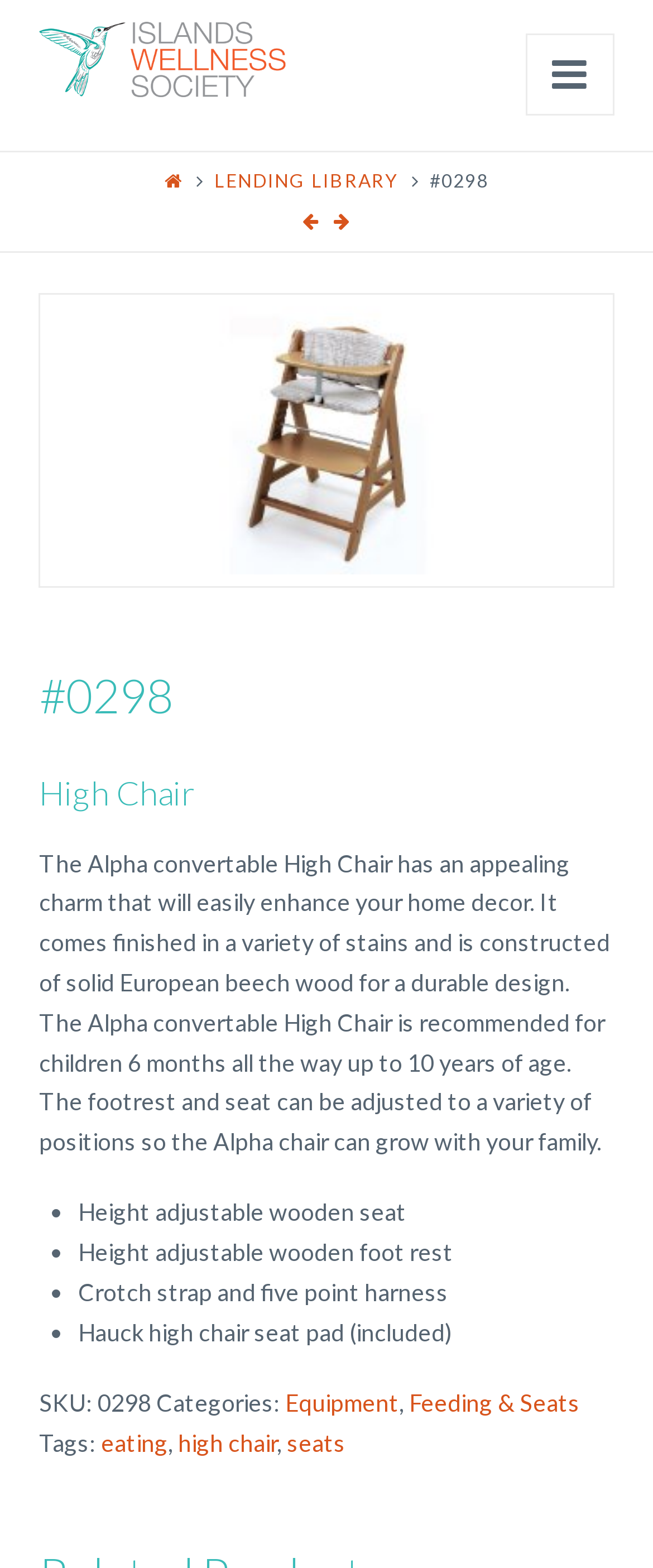Determine the bounding box coordinates for the region that must be clicked to execute the following instruction: "View the Lending Library page".

[0.328, 0.108, 0.61, 0.122]